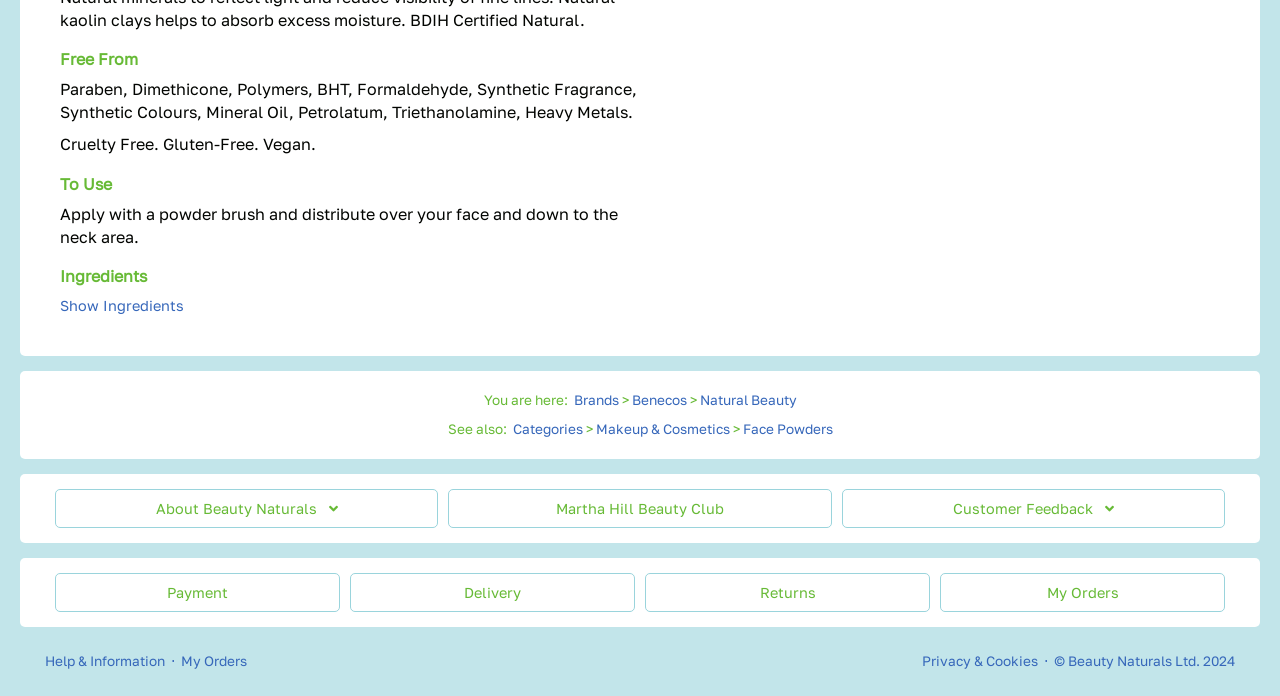Could you find the bounding box coordinates of the clickable area to complete this instruction: "Click on 'Show Ingredients'"?

[0.047, 0.426, 0.144, 0.451]